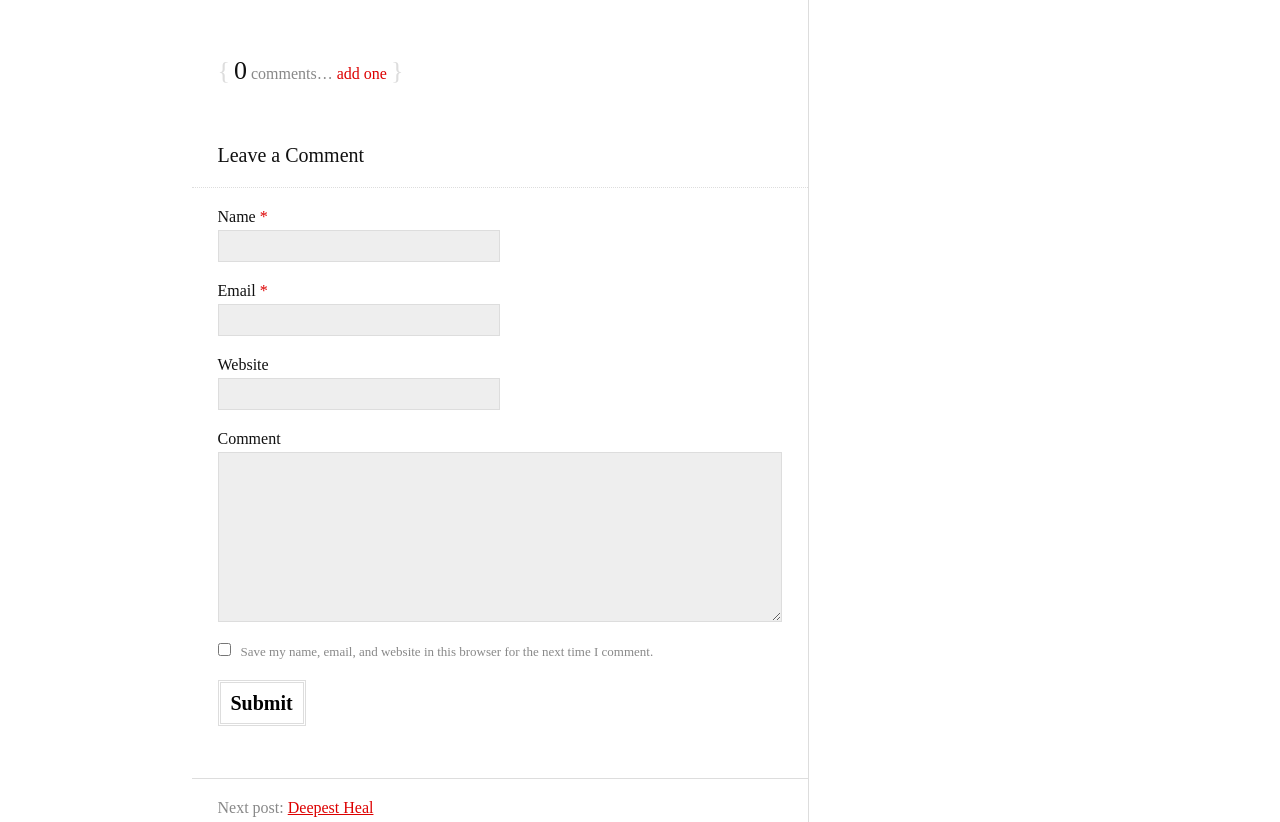Provide the bounding box coordinates for the specified HTML element described in this description: "parent_node: Website name="url"". The coordinates should be four float numbers ranging from 0 to 1, in the format [left, top, right, bottom].

[0.17, 0.46, 0.39, 0.499]